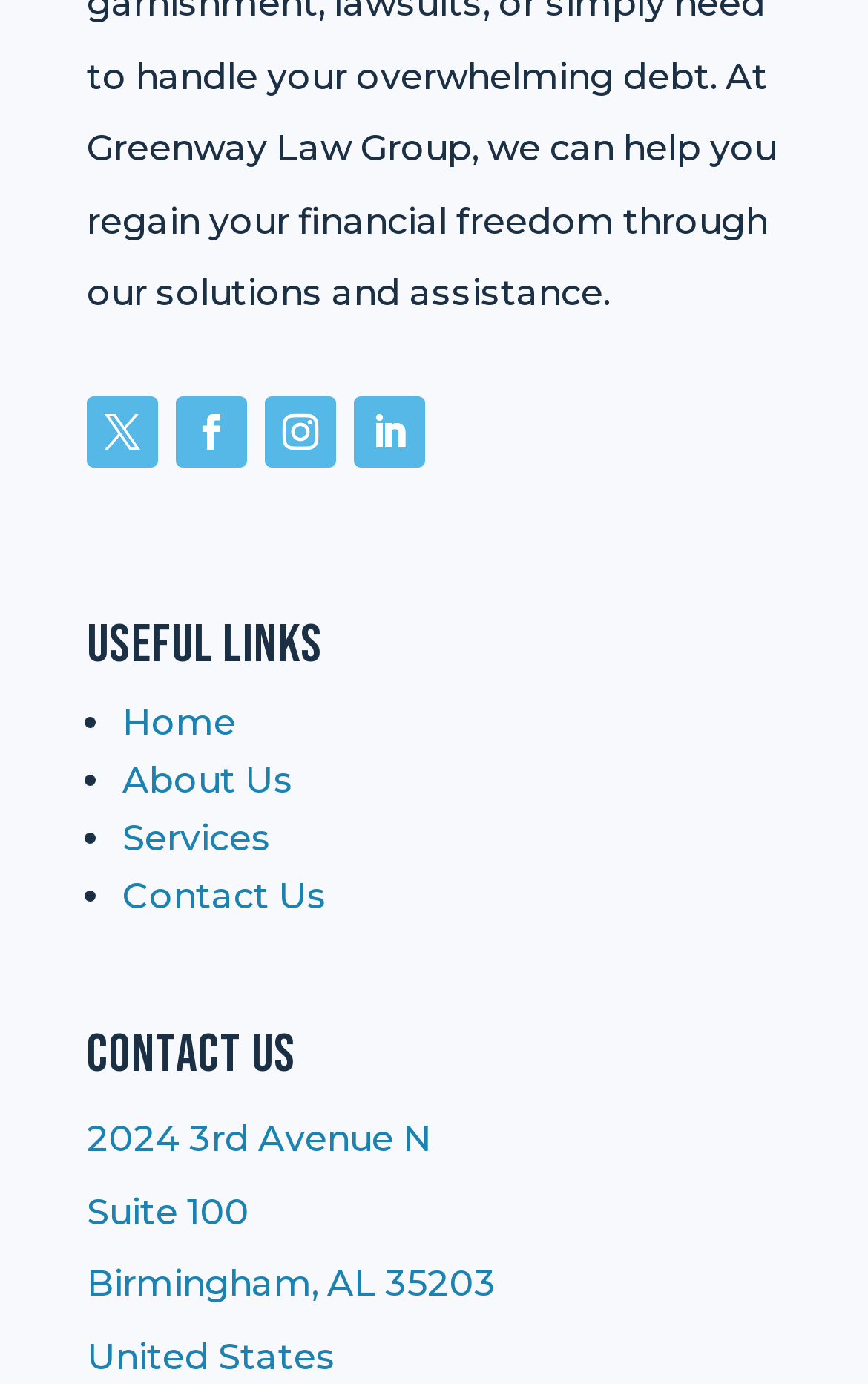What is the first link in the useful links section?
Use the image to answer the question with a single word or phrase.

Home